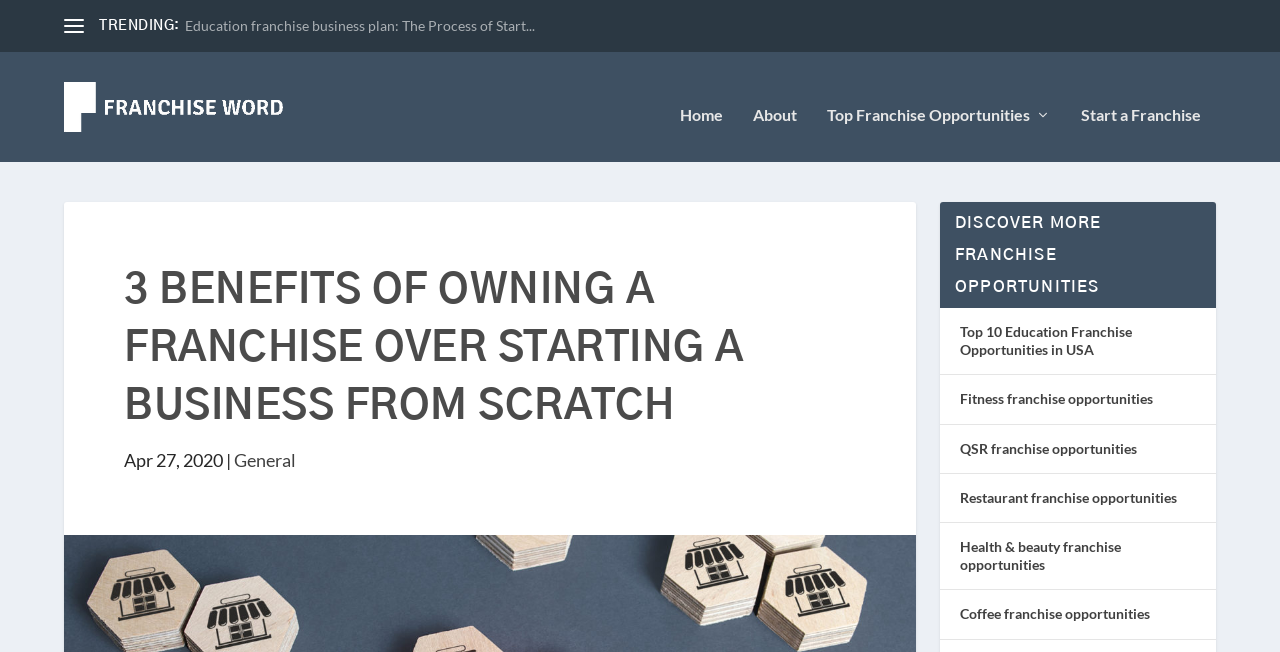Please specify the bounding box coordinates of the region to click in order to perform the following instruction: "Go to Craft Kits page".

None